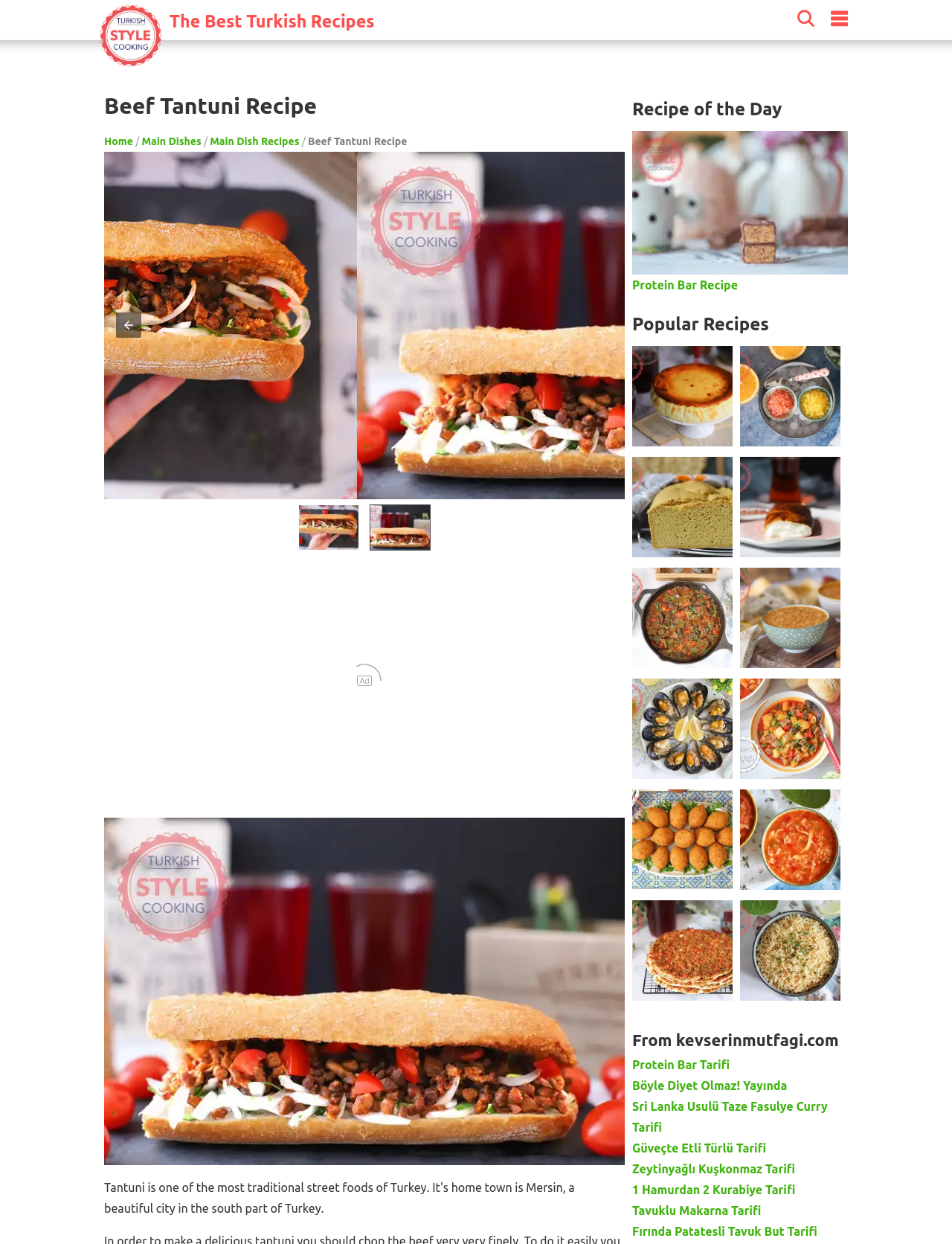Can you identify and provide the main heading of the webpage?

Beef Tantuni Recipe